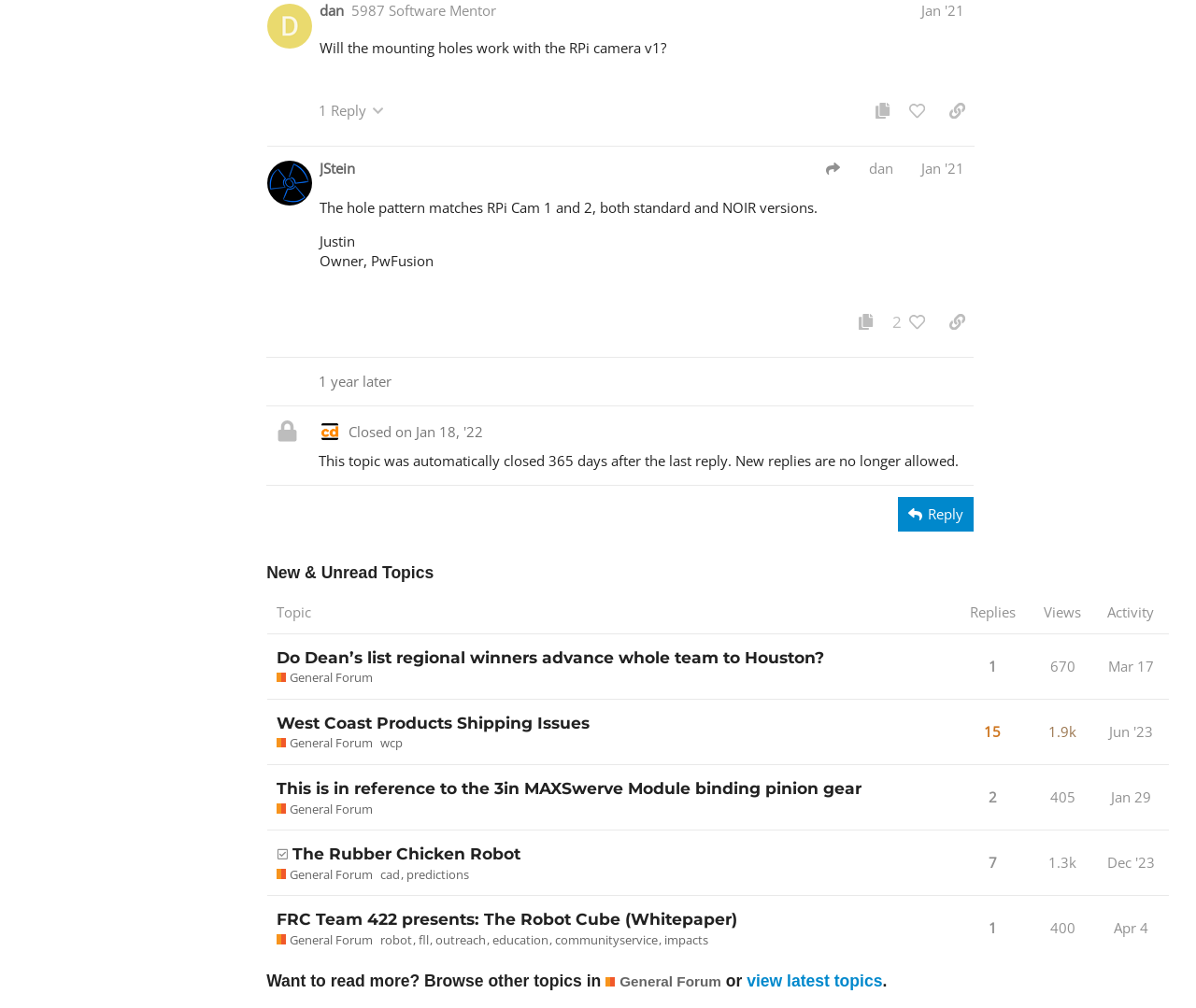Identify the bounding box coordinates of the area you need to click to perform the following instruction: "Copy a link to this post to clipboard".

[0.786, 0.094, 0.815, 0.125]